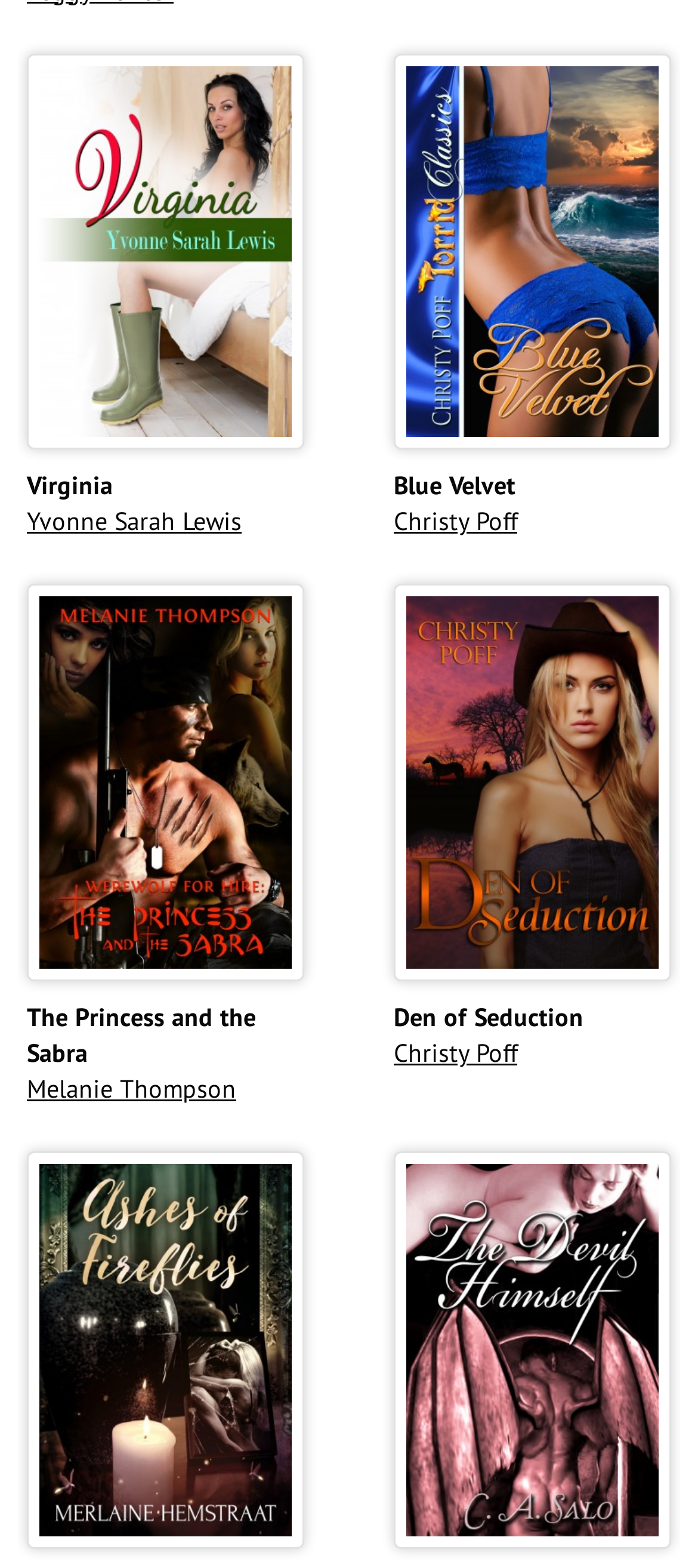Who is the author of 'Blue Velvet'?
Provide a thorough and detailed answer to the question.

The author of 'Blue Velvet' can be found by looking at the link element with the text 'Christy Poff' which is located below the StaticText element with the text 'Blue Velvet'.